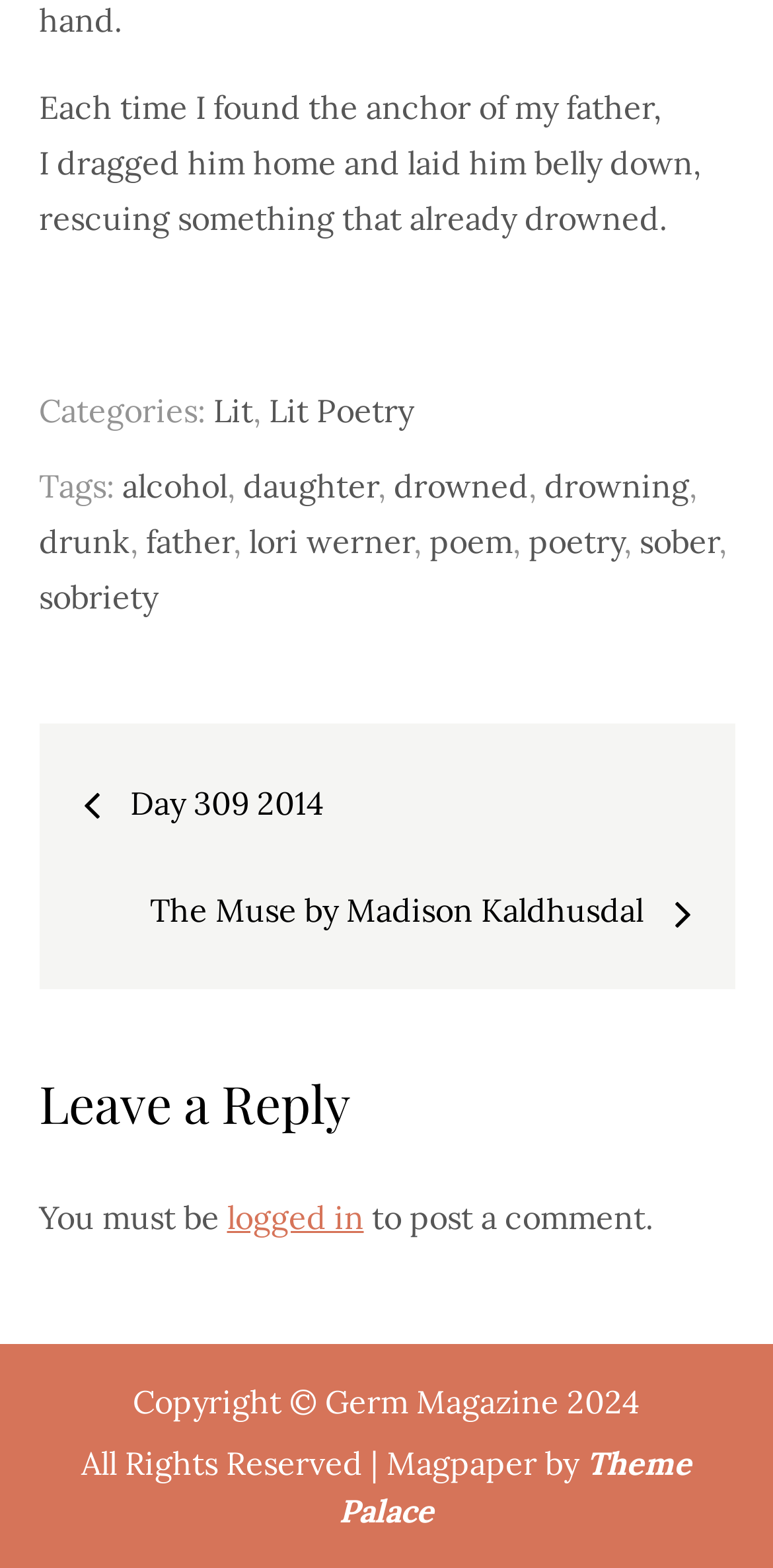Find the bounding box coordinates of the element's region that should be clicked in order to follow the given instruction: "Navigate to the next post". The coordinates should consist of four float numbers between 0 and 1, i.e., [left, top, right, bottom].

[0.05, 0.461, 0.95, 0.63]